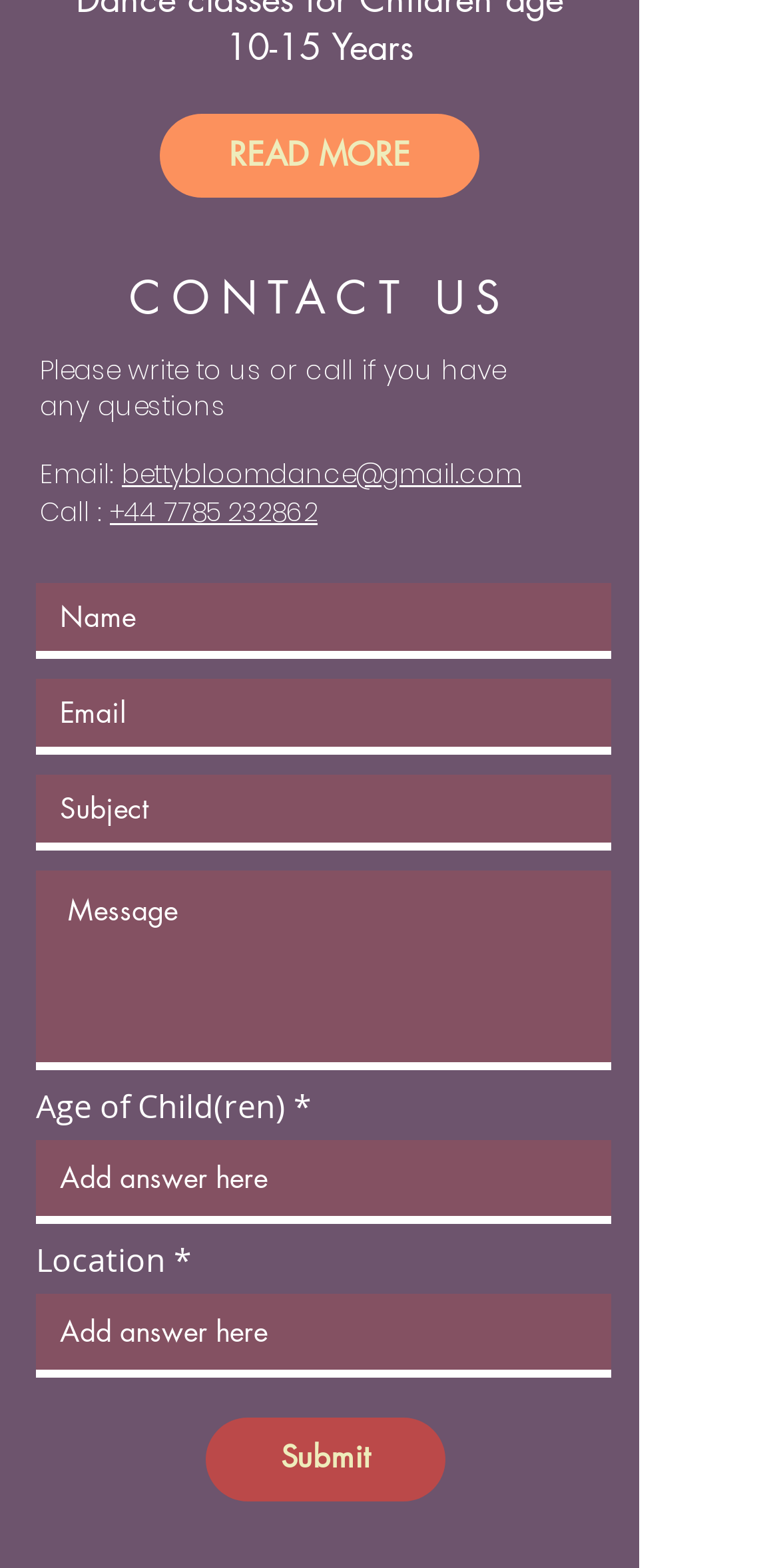Please indicate the bounding box coordinates of the element's region to be clicked to achieve the instruction: "Call Betty Bloom Dance". Provide the coordinates as four float numbers between 0 and 1, i.e., [left, top, right, bottom].

[0.141, 0.315, 0.408, 0.339]